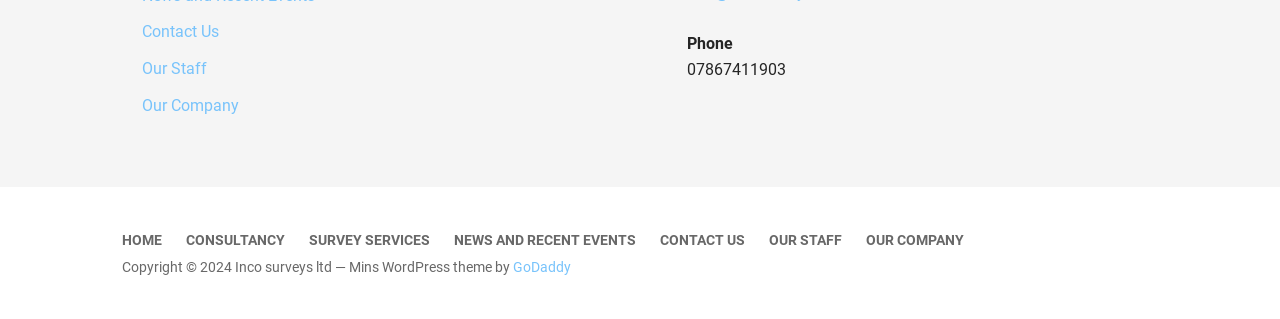Could you provide the bounding box coordinates for the portion of the screen to click to complete this instruction: "visit GoDaddy"?

[0.401, 0.812, 0.446, 0.866]